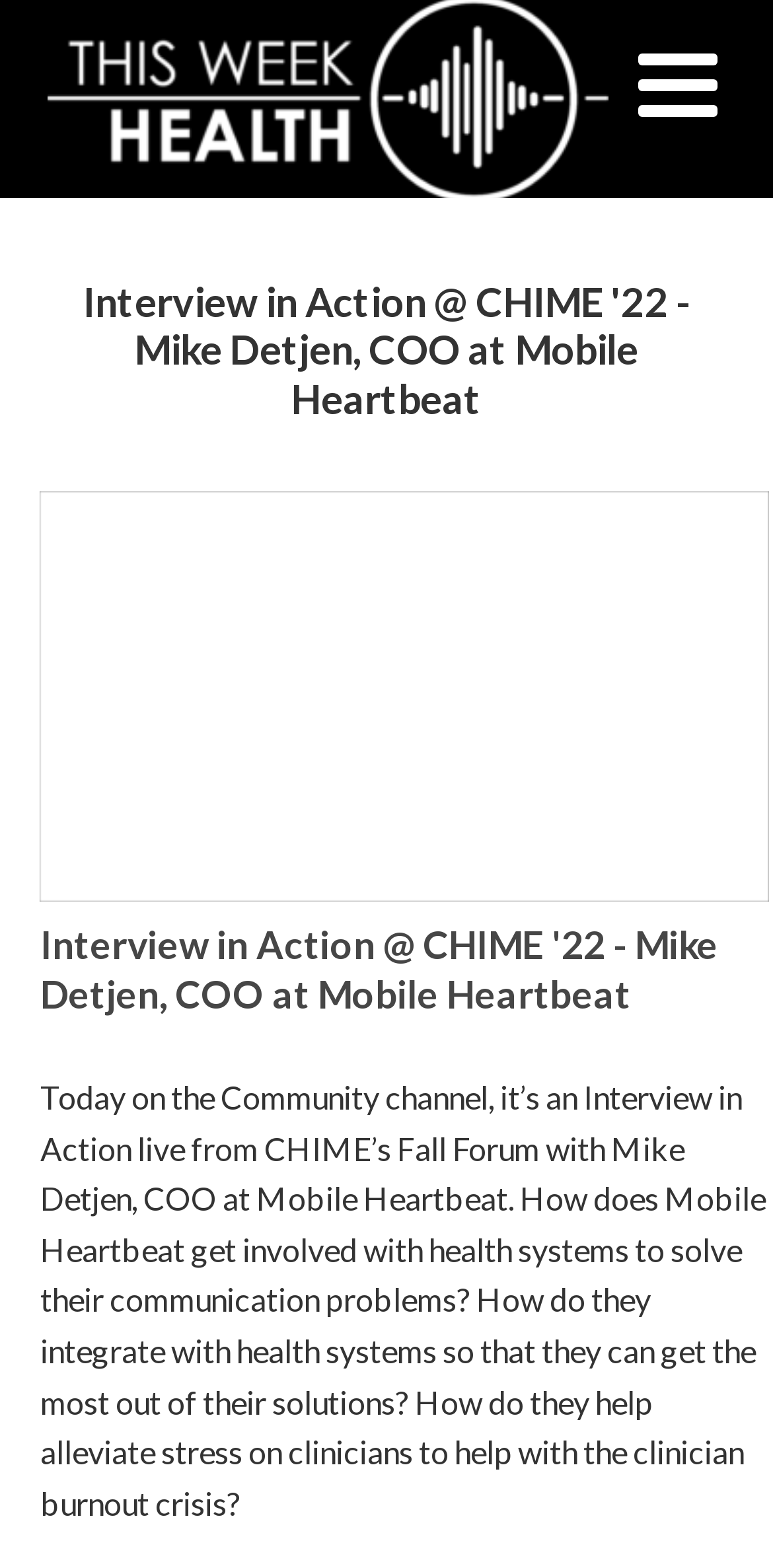Extract the top-level heading from the webpage and provide its text.

Interview in Action @ CHIME '22 - Mike Detjen, COO at Mobile Heartbeat